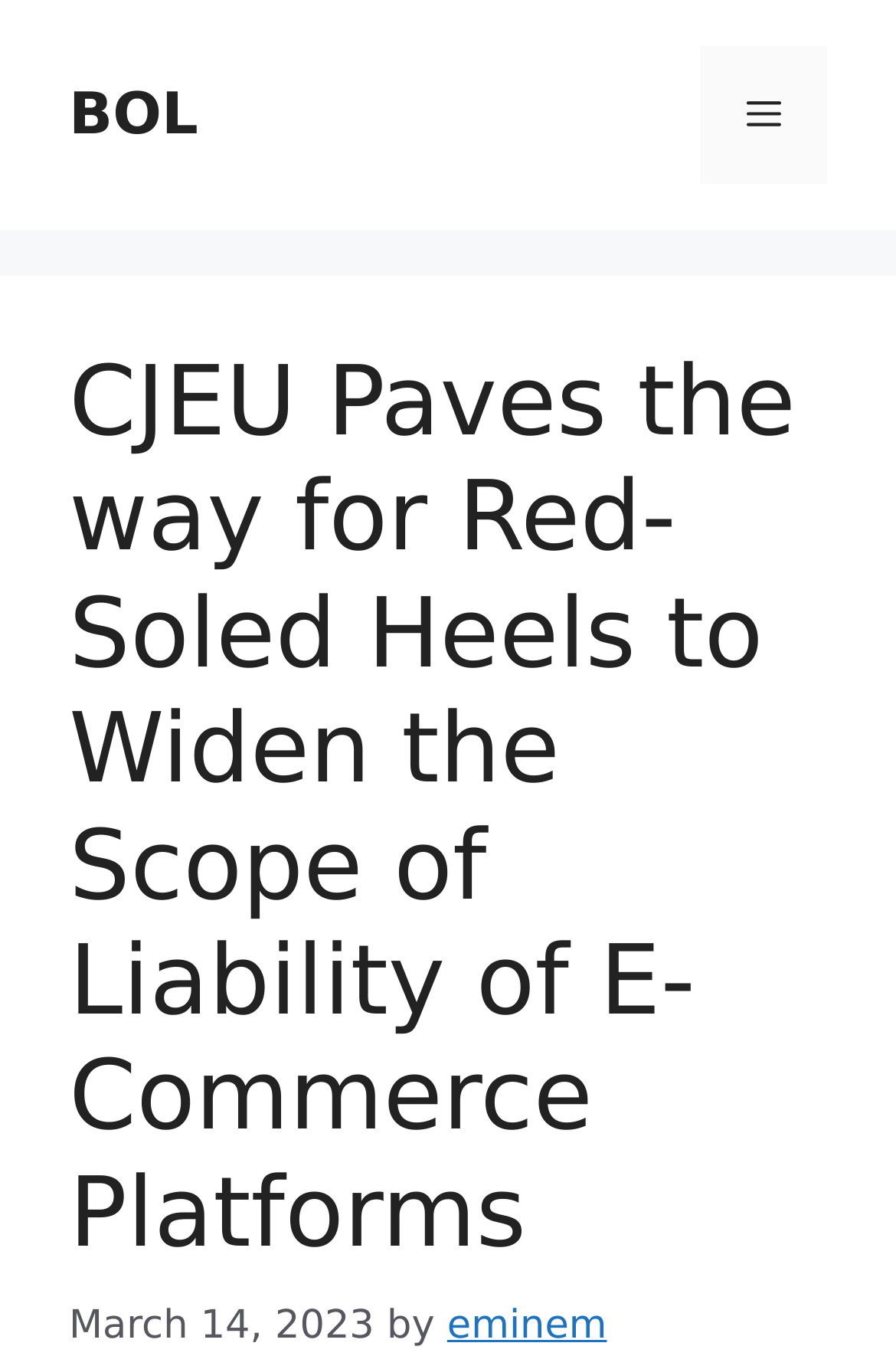Is the menu expanded?
Carefully analyze the image and provide a detailed answer to the question.

I found that the menu is not expanded by looking at the button element with the text 'Menu', which has an attribute 'expanded' set to 'False'.